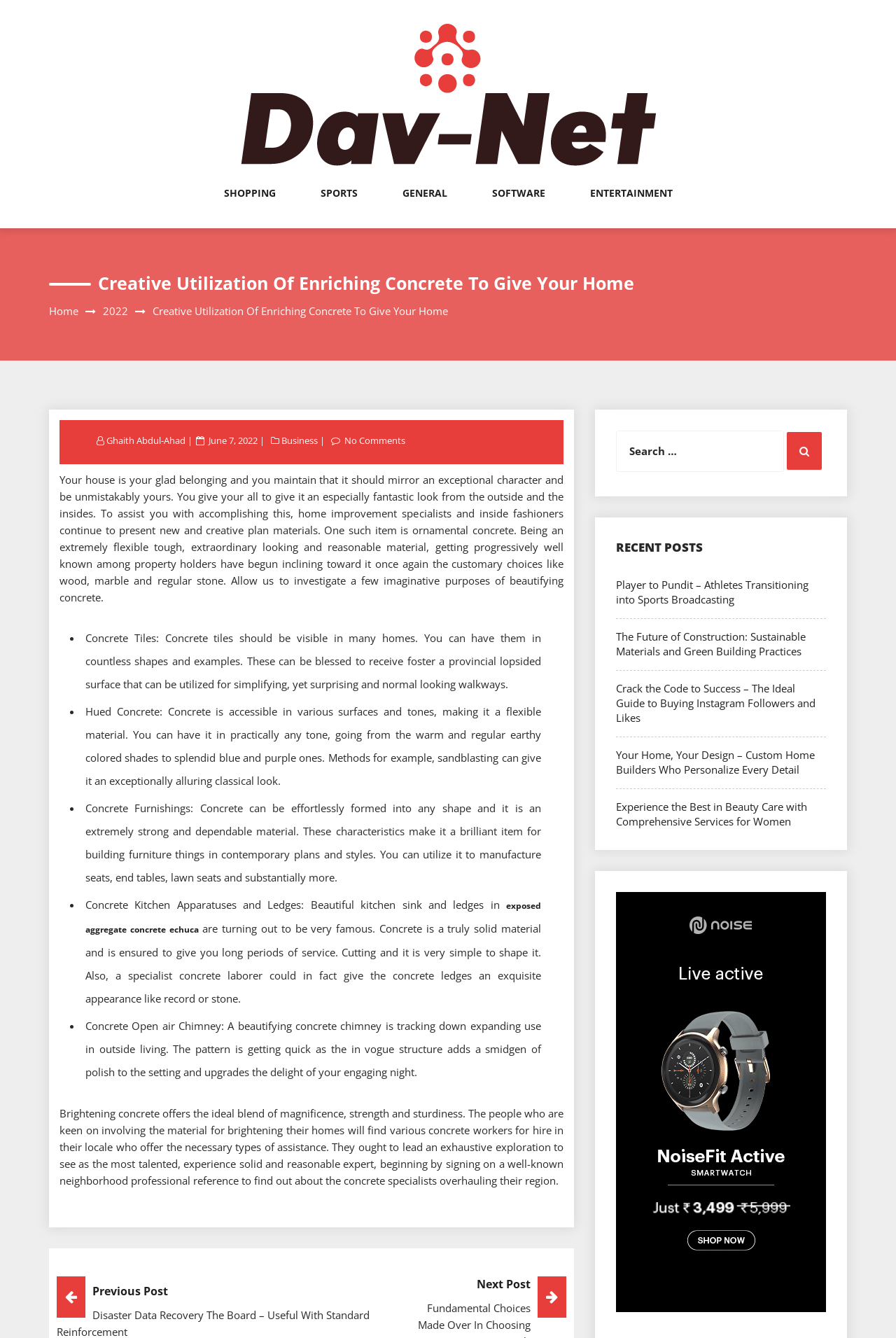Specify the bounding box coordinates of the element's area that should be clicked to execute the given instruction: "Search for something". The coordinates should be four float numbers between 0 and 1, i.e., [left, top, right, bottom].

[0.688, 0.322, 0.922, 0.355]